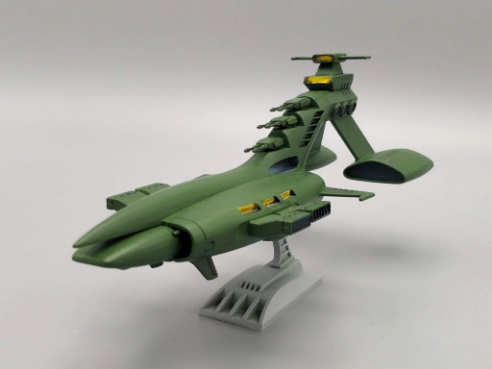What is the purpose of the white stand?
Using the visual information, respond with a single word or phrase.

To display the model